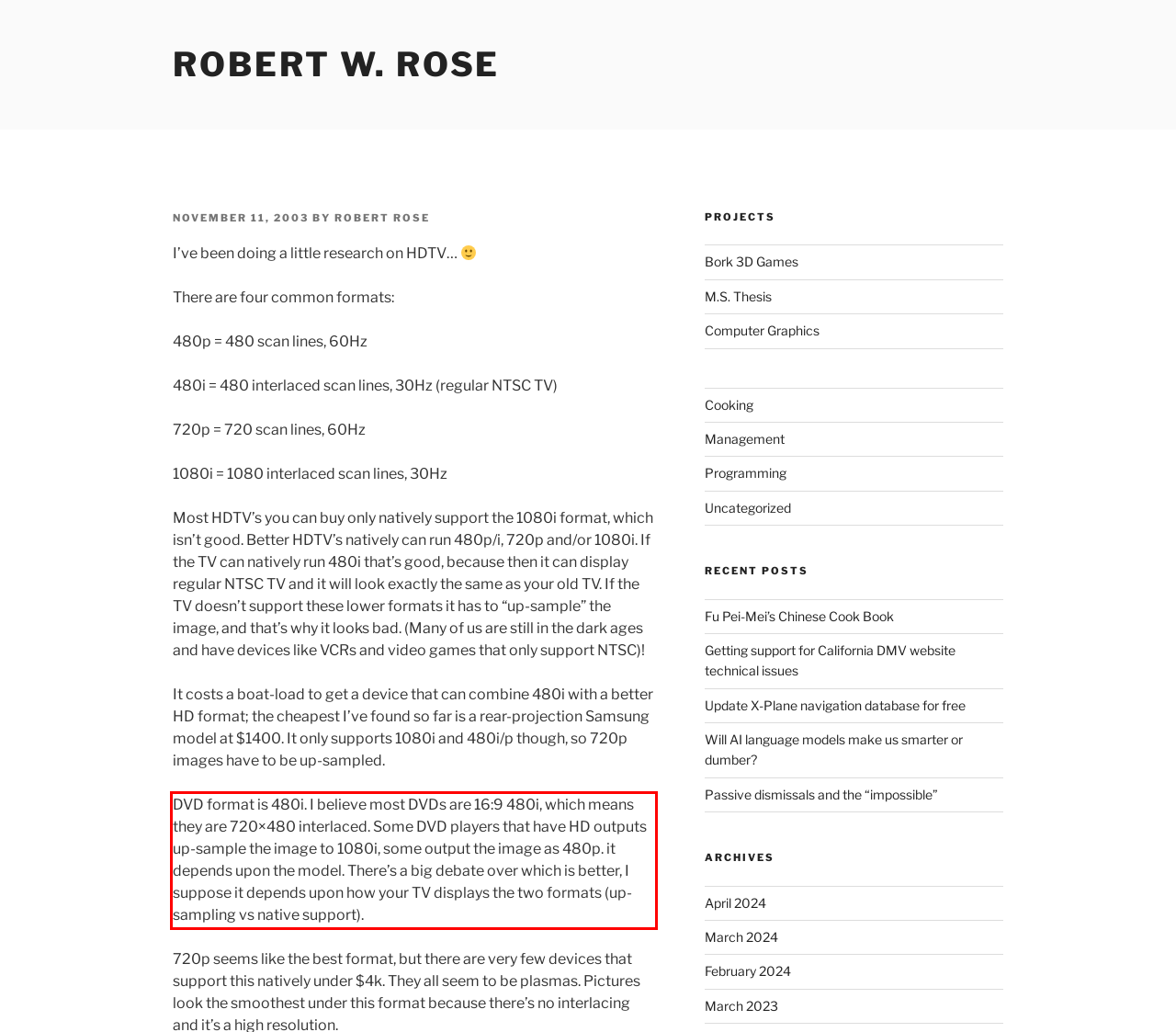Please perform OCR on the text content within the red bounding box that is highlighted in the provided webpage screenshot.

DVD format is 480i. I believe most DVDs are 16:9 480i, which means they are 720×480 interlaced. Some DVD players that have HD outputs up-sample the image to 1080i, some output the image as 480p. it depends upon the model. There’s a big debate over which is better, I suppose it depends upon how your TV displays the two formats (up-sampling vs native support).